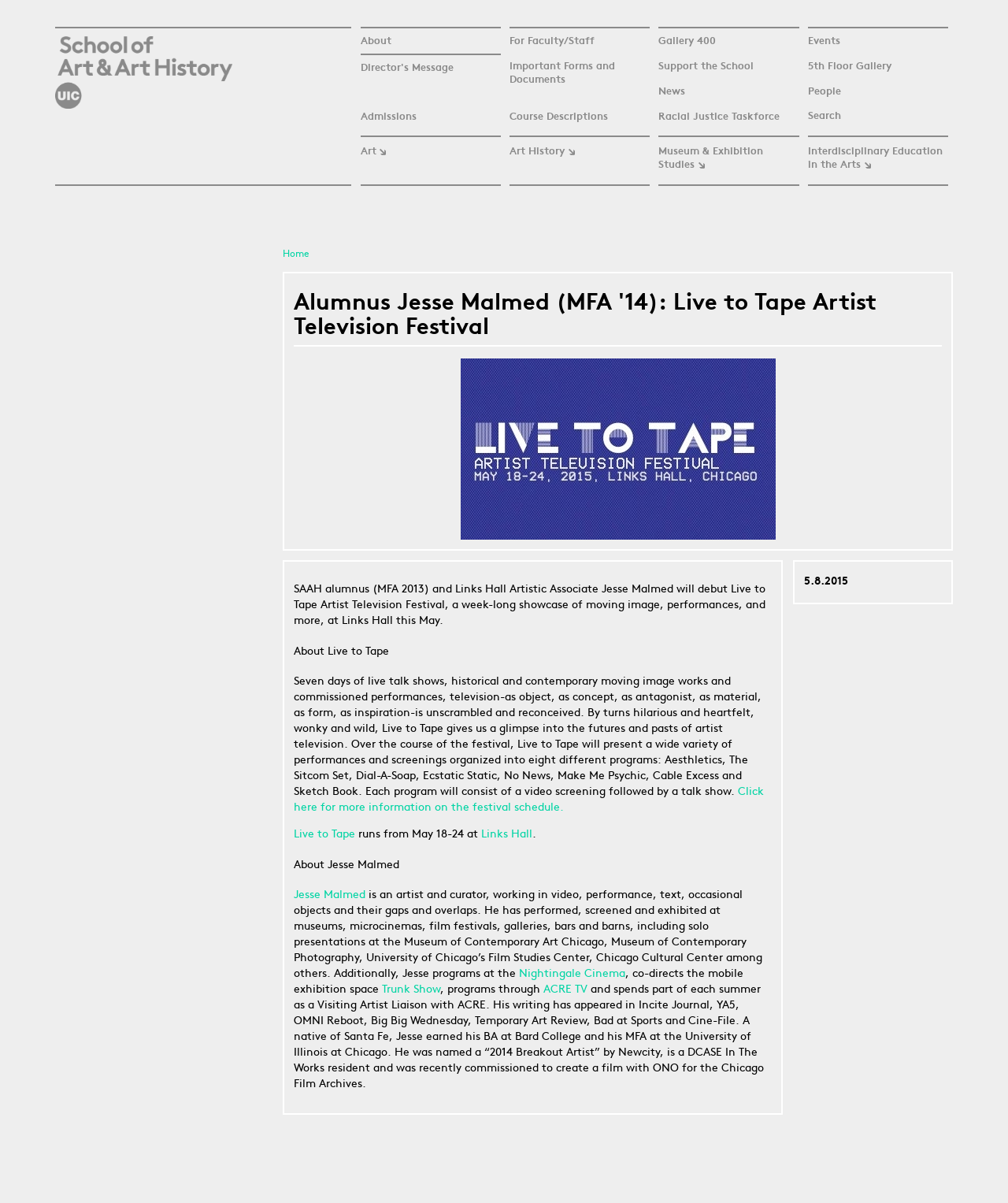Identify the bounding box for the given UI element using the description provided. Coordinates should be in the format (top-left x, top-left y, bottom-right x, bottom-right y) and must be between 0 and 1. Here is the description: Live to Tape

[0.292, 0.689, 0.353, 0.699]